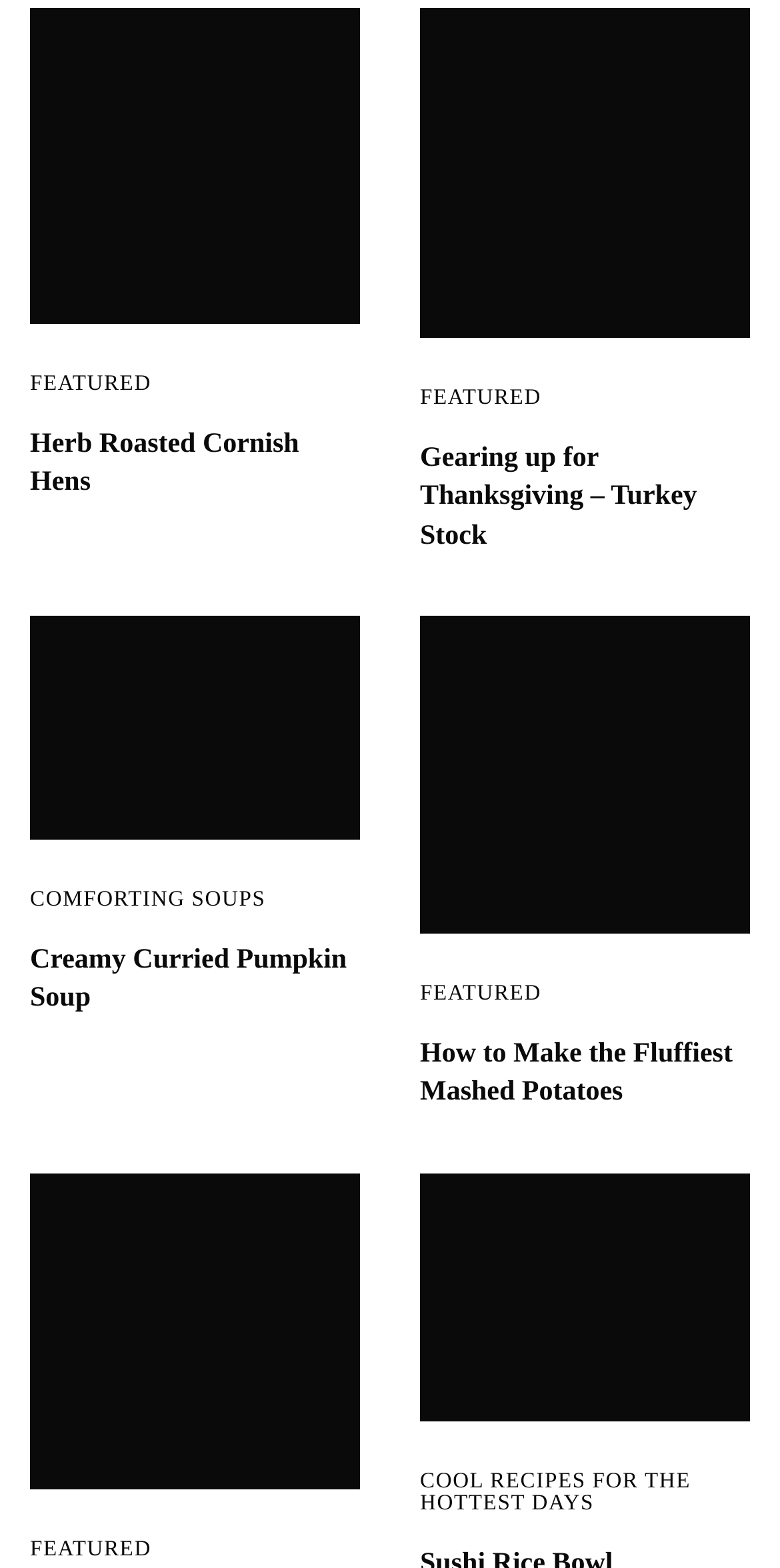Identify the bounding box coordinates necessary to click and complete the given instruction: "Browse COOL RECIPES FOR THE HOTTEST DAYS".

[0.538, 0.937, 0.886, 0.966]